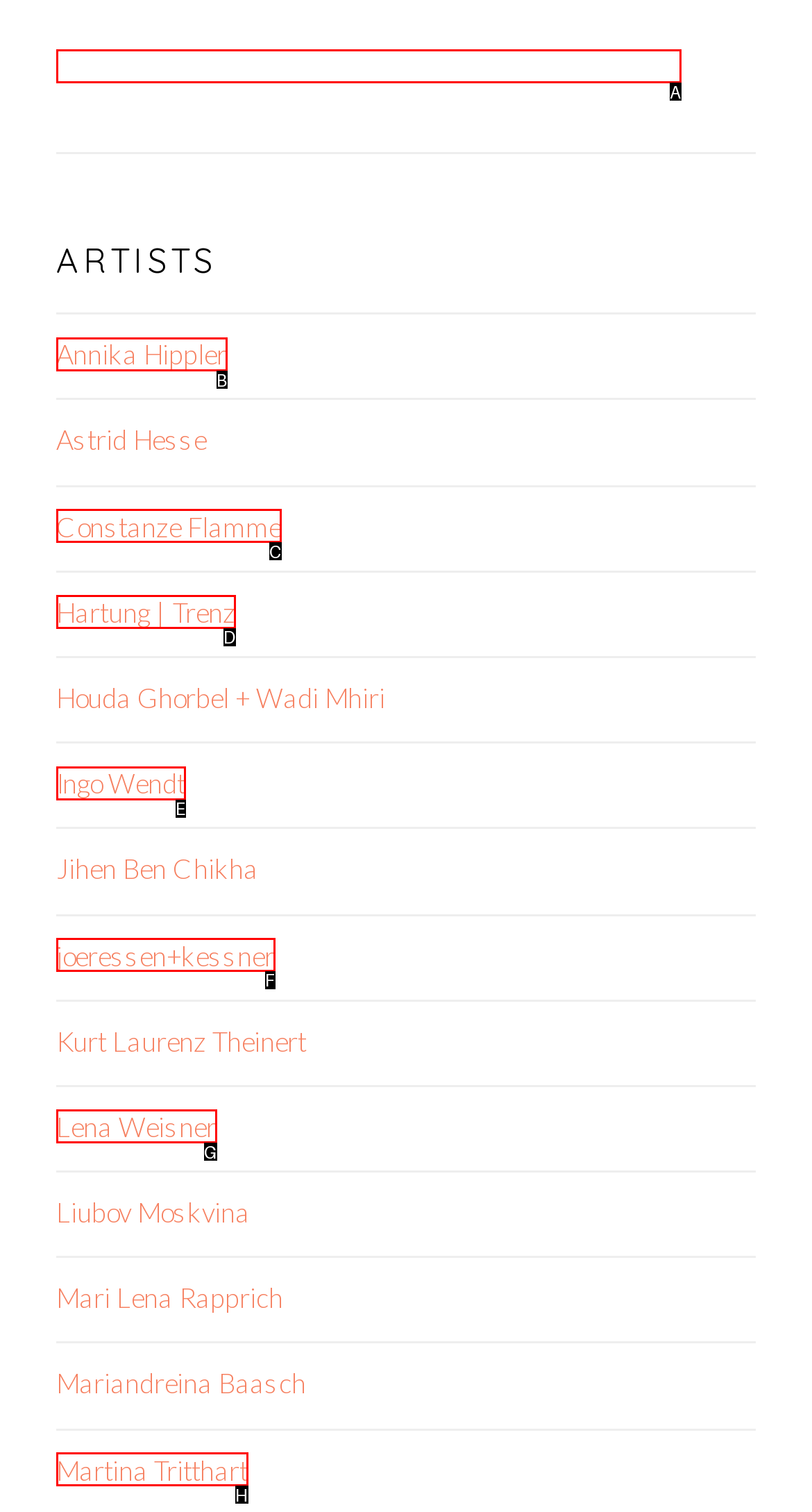From the given choices, determine which HTML element aligns with the description: Ingo Wendt Respond with the letter of the appropriate option.

E